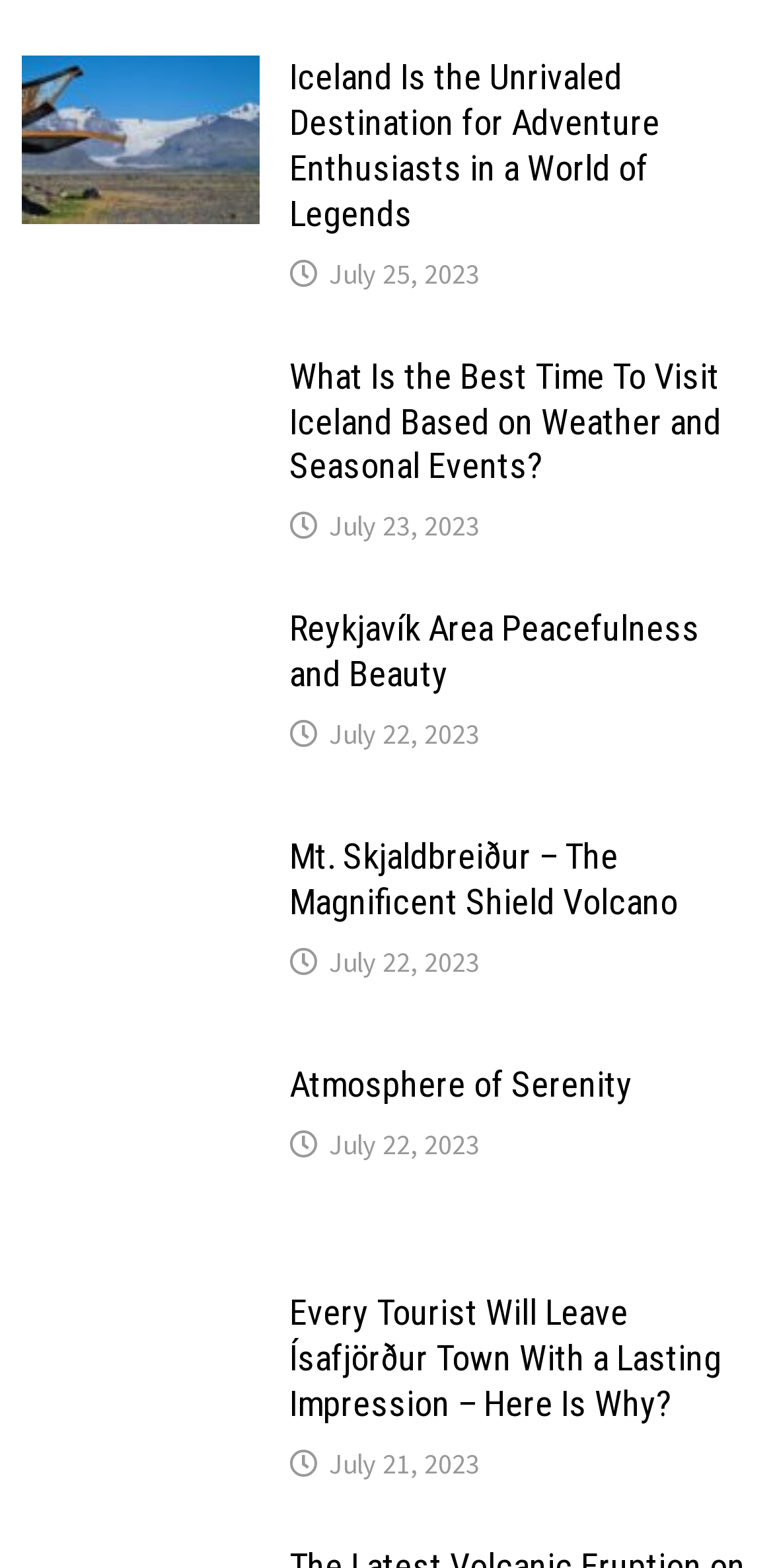Determine the bounding box coordinates of the clickable area required to perform the following instruction: "Explore the Seltjarnarnes Lighthouse". The coordinates should be represented as four float numbers between 0 and 1: [left, top, right, bottom].

[0.029, 0.387, 0.336, 0.495]